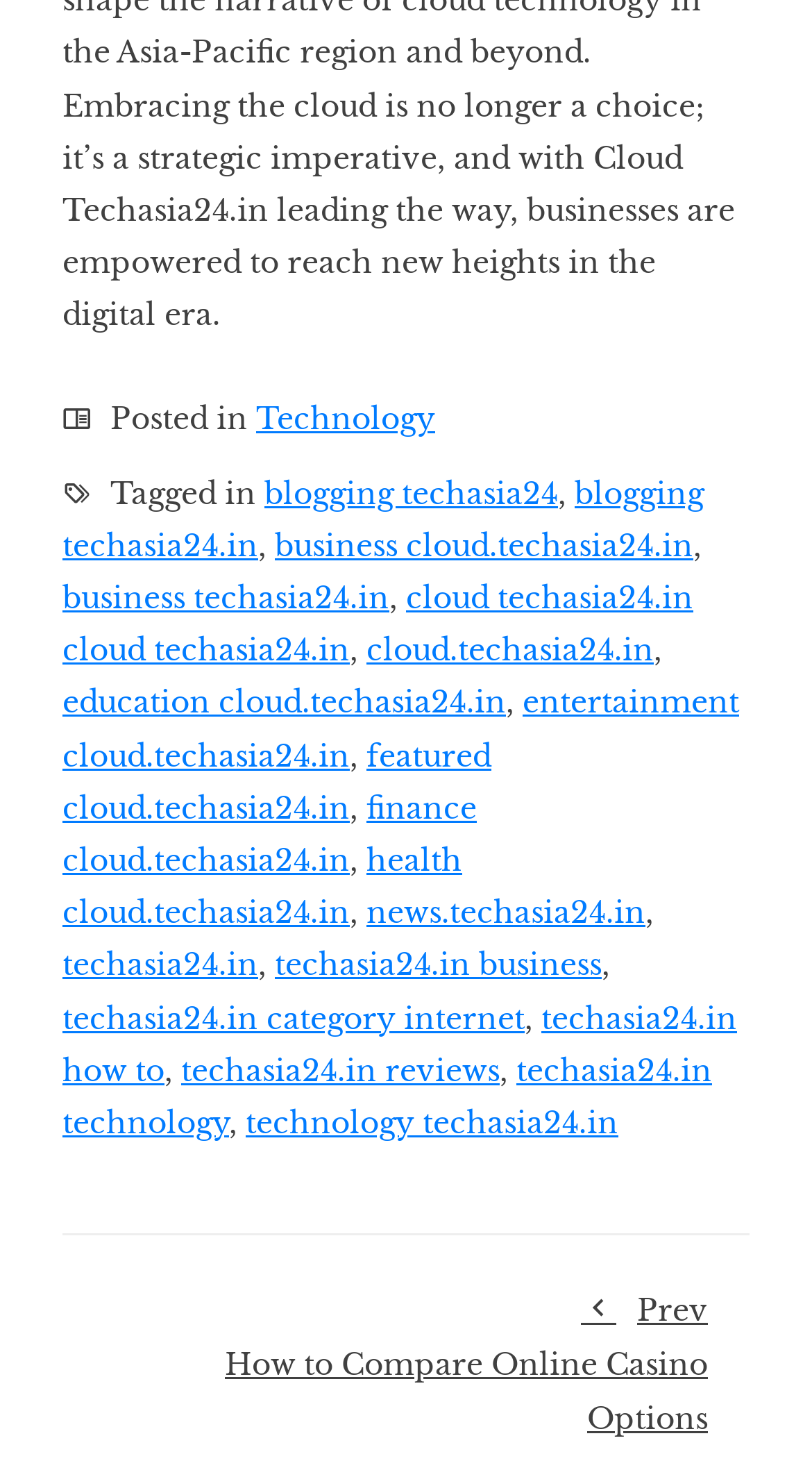Please answer the following question using a single word or phrase: 
How many links are there in the footer section?

20